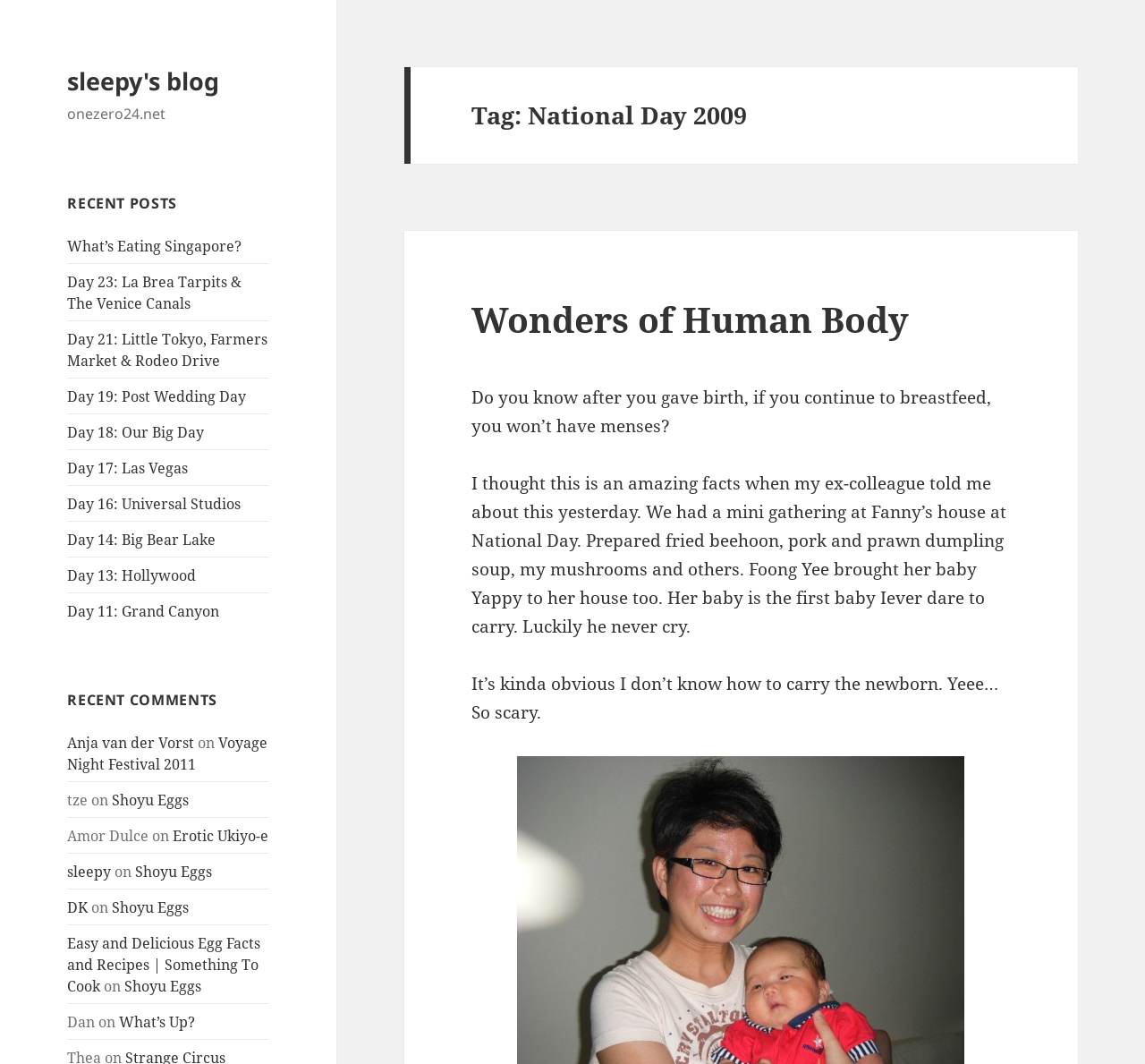Identify and provide the title of the webpage.

Tag: National Day 2009